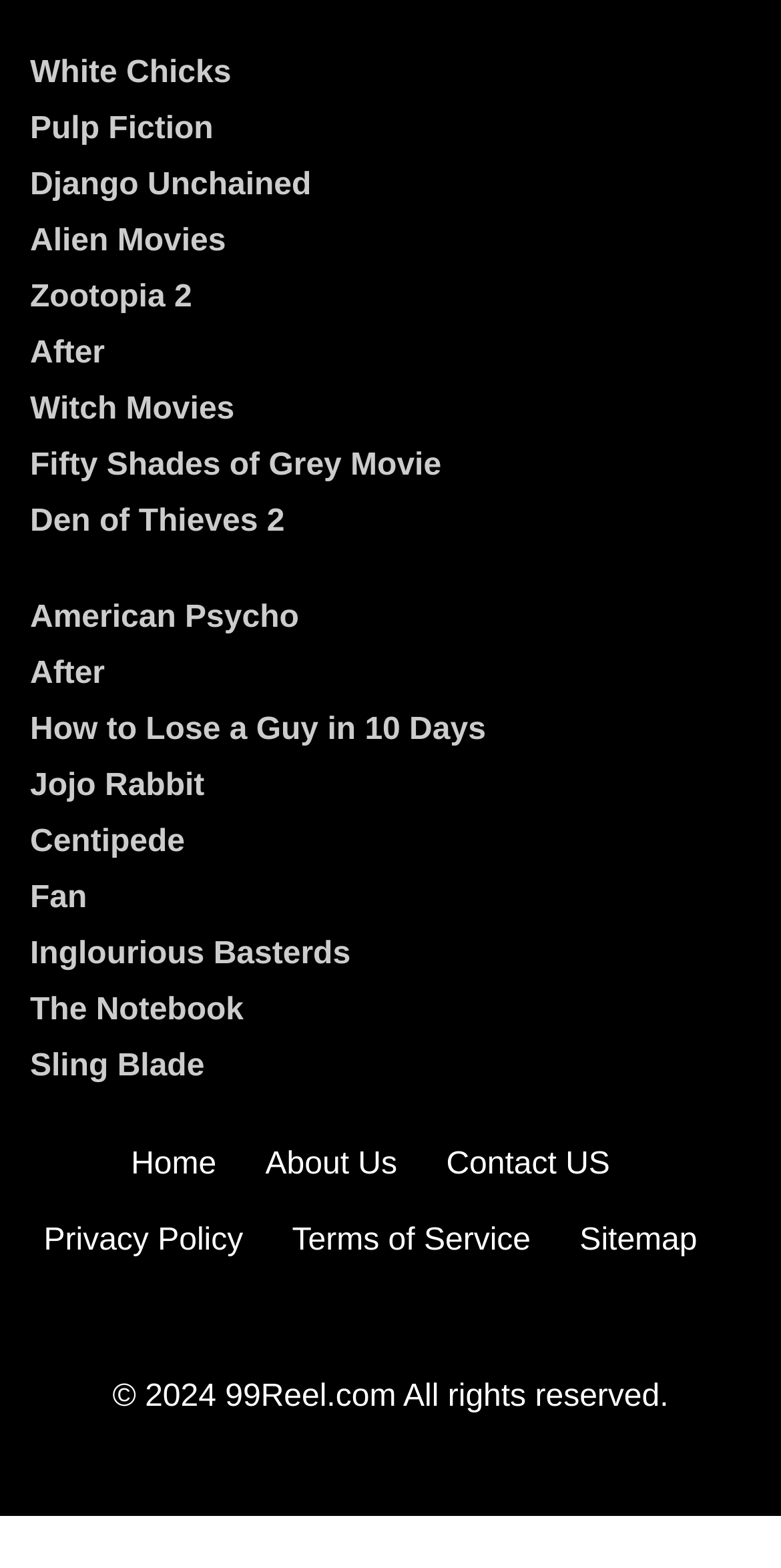Identify the bounding box coordinates for the element that needs to be clicked to fulfill this instruction: "visit Sitemap". Provide the coordinates in the format of four float numbers between 0 and 1: [left, top, right, bottom].

[0.742, 0.781, 0.893, 0.804]